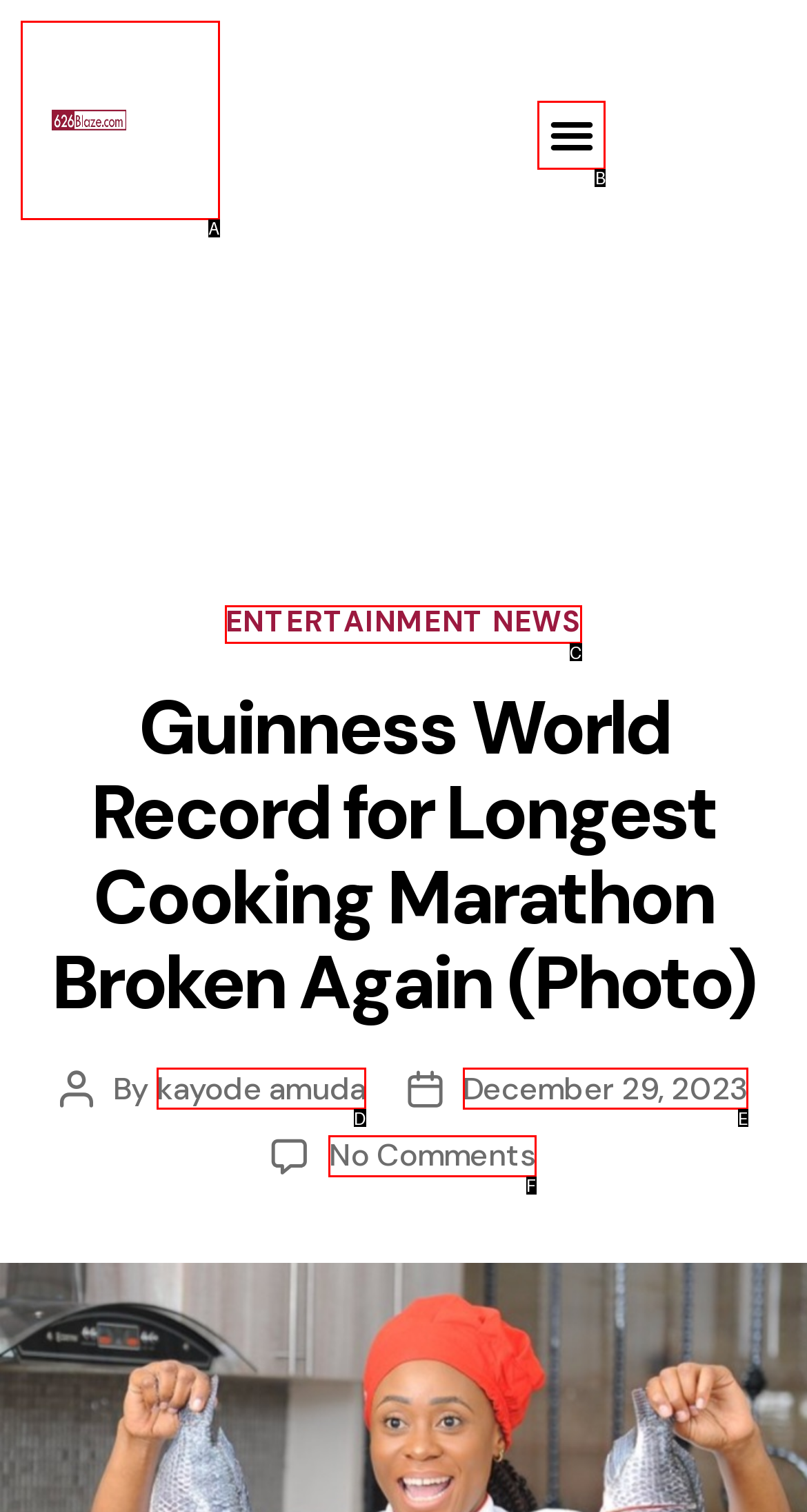Given the element description: Entertainment News
Pick the letter of the correct option from the list.

C